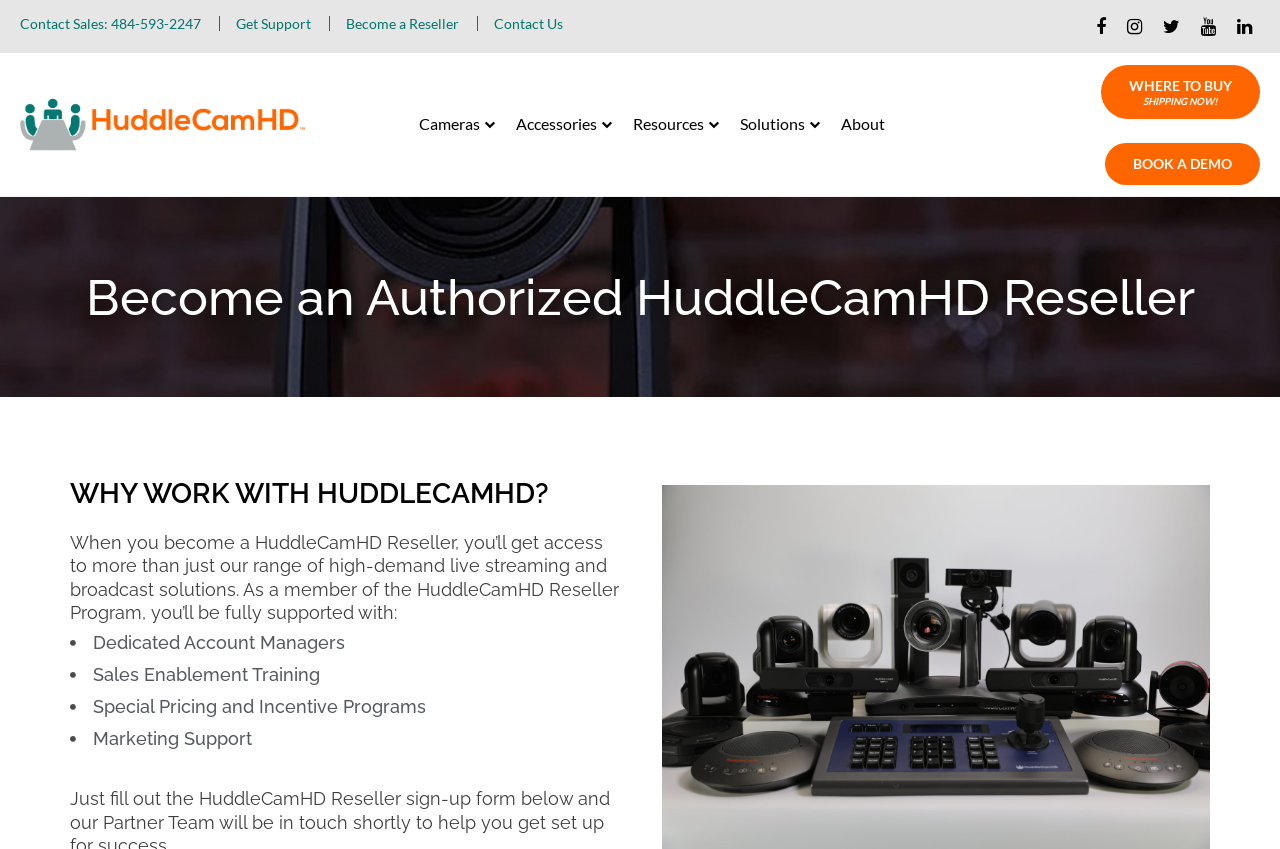Find the bounding box coordinates for the area that should be clicked to accomplish the instruction: "Click on the 'MAIN WEBSITE HOMEPAGE' link".

None